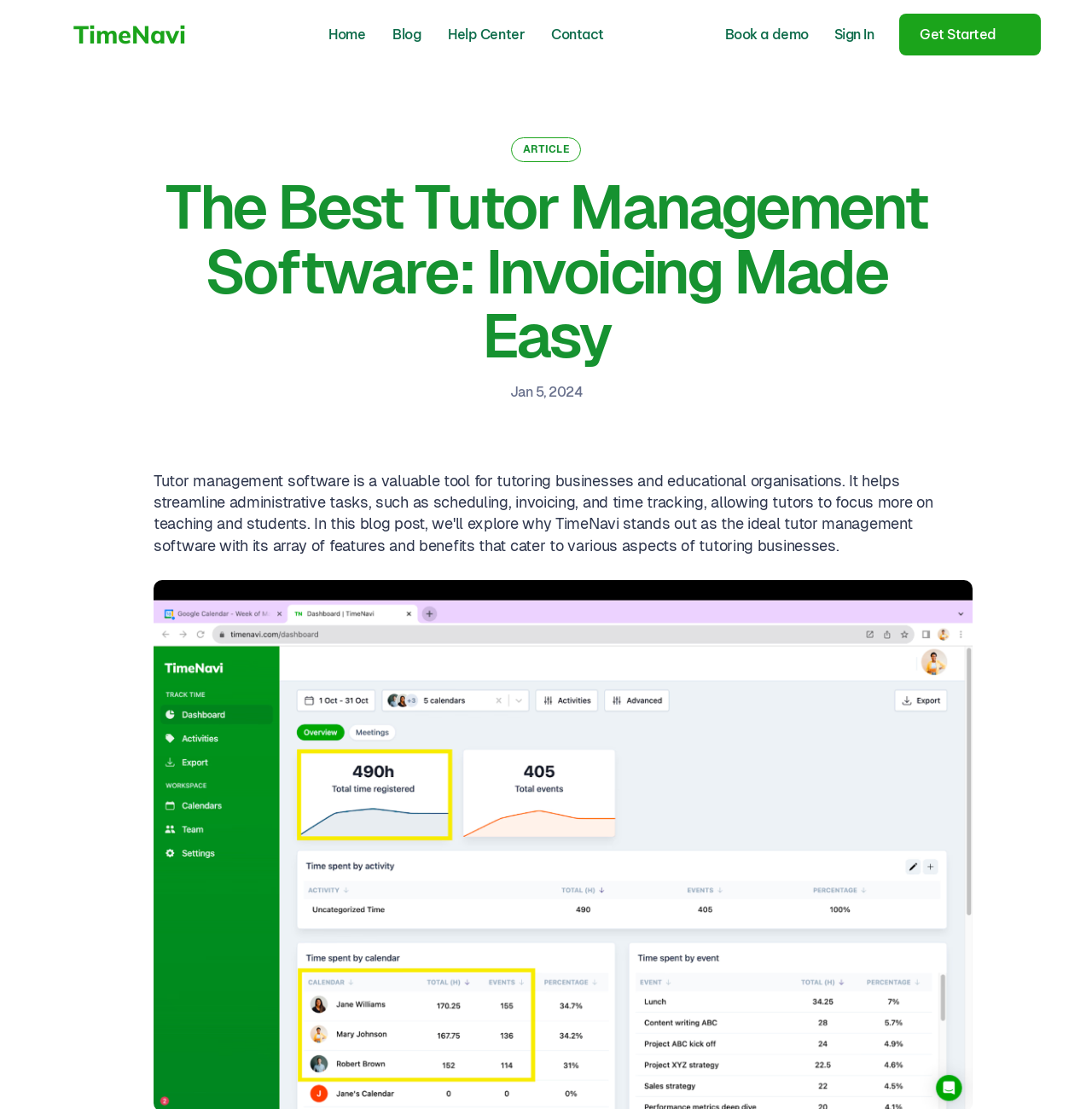How can users contact the software provider?
Please use the image to deliver a detailed and complete answer.

I found a static text element with the text 'Contact' on the webpage, which suggests that users can contact the software provider by clicking on this link. This is a common way for websites to provide contact information.